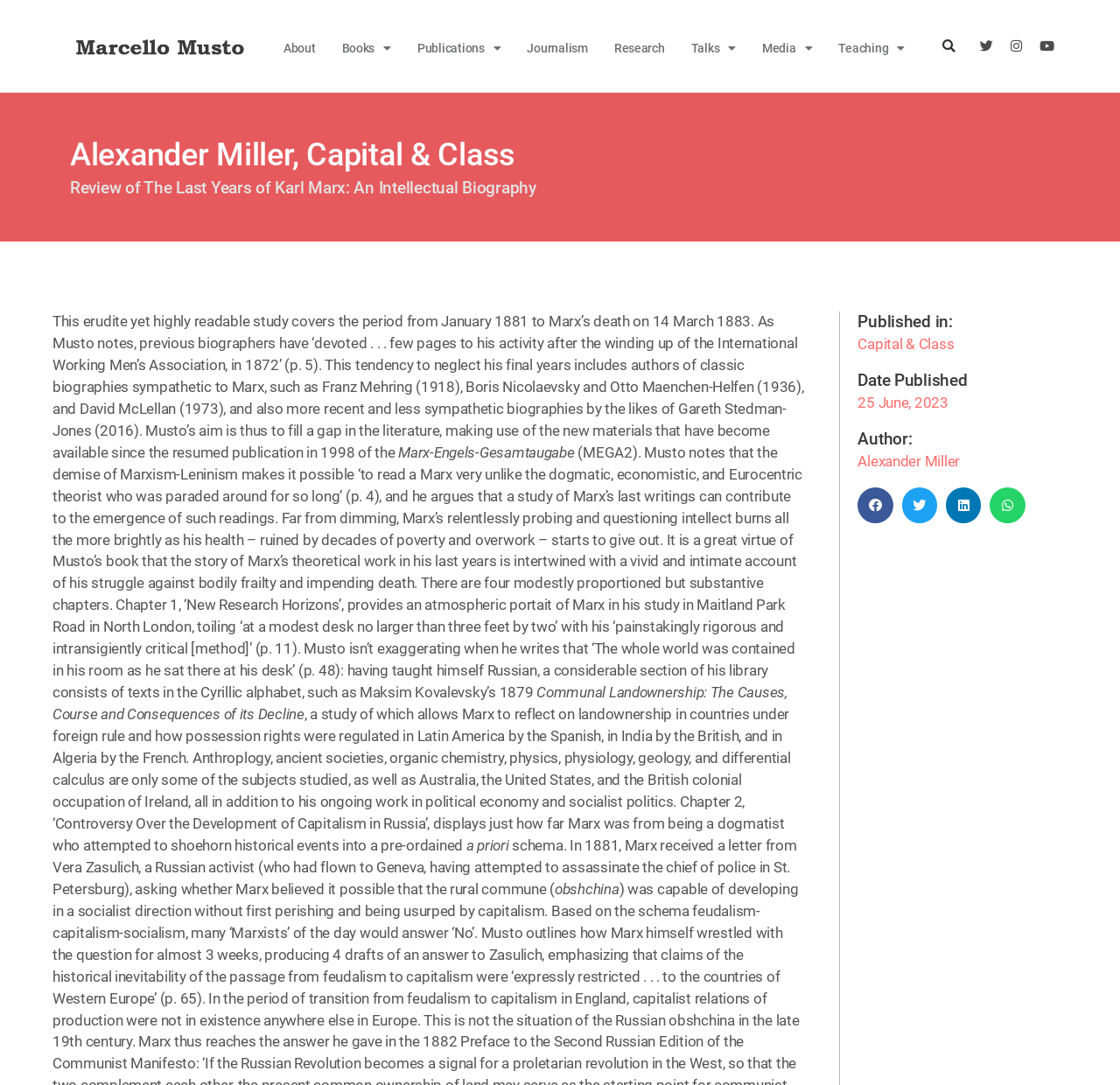Bounding box coordinates are specified in the format (top-left x, top-left y, bottom-right x, bottom-right y). All values are floating point numbers bounded between 0 and 1. Please provide the bounding box coordinate of the region this sentence describes: aria-label="Share on whatsapp"

[0.884, 0.449, 0.915, 0.482]